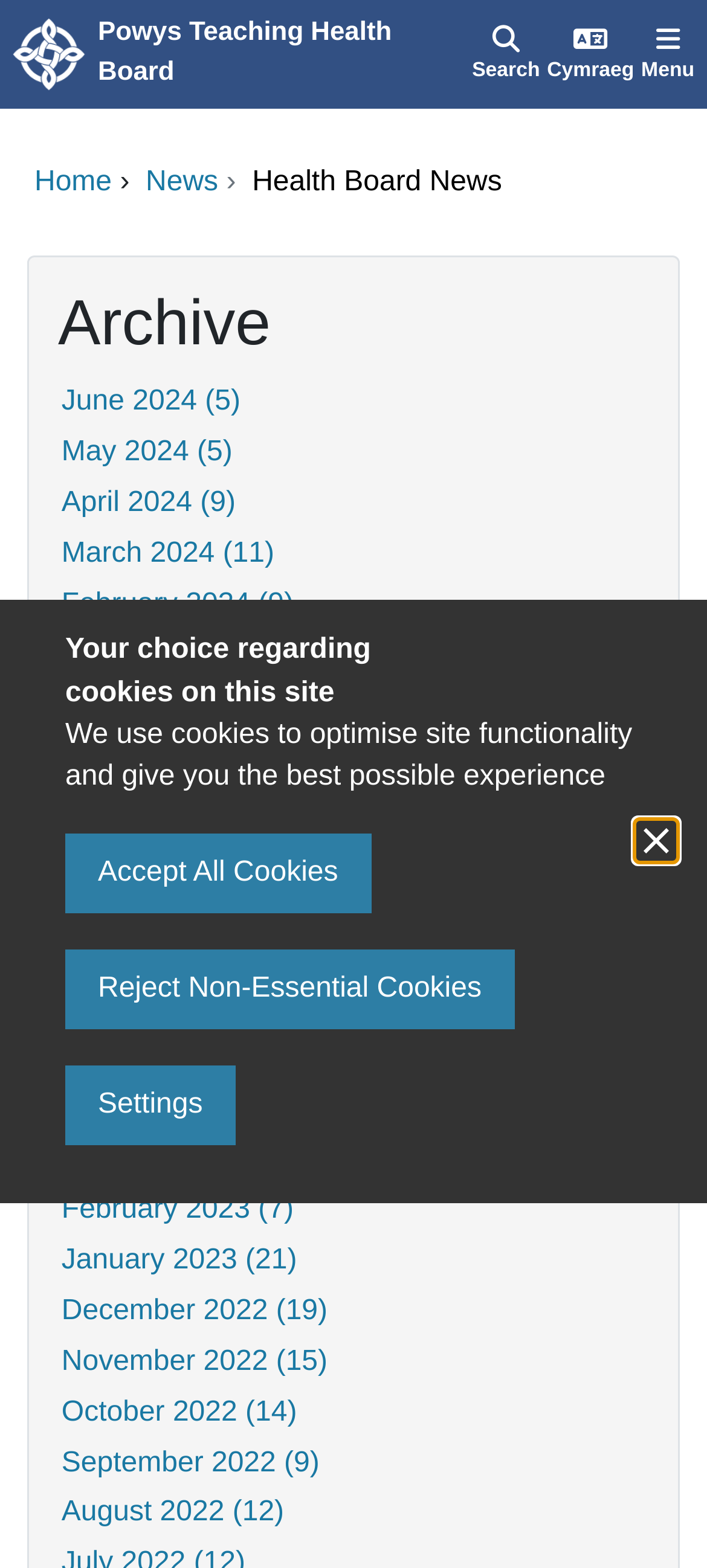Please determine the bounding box coordinates for the element with the description: "November 2023 (7)".

[0.082, 0.466, 0.918, 0.498]